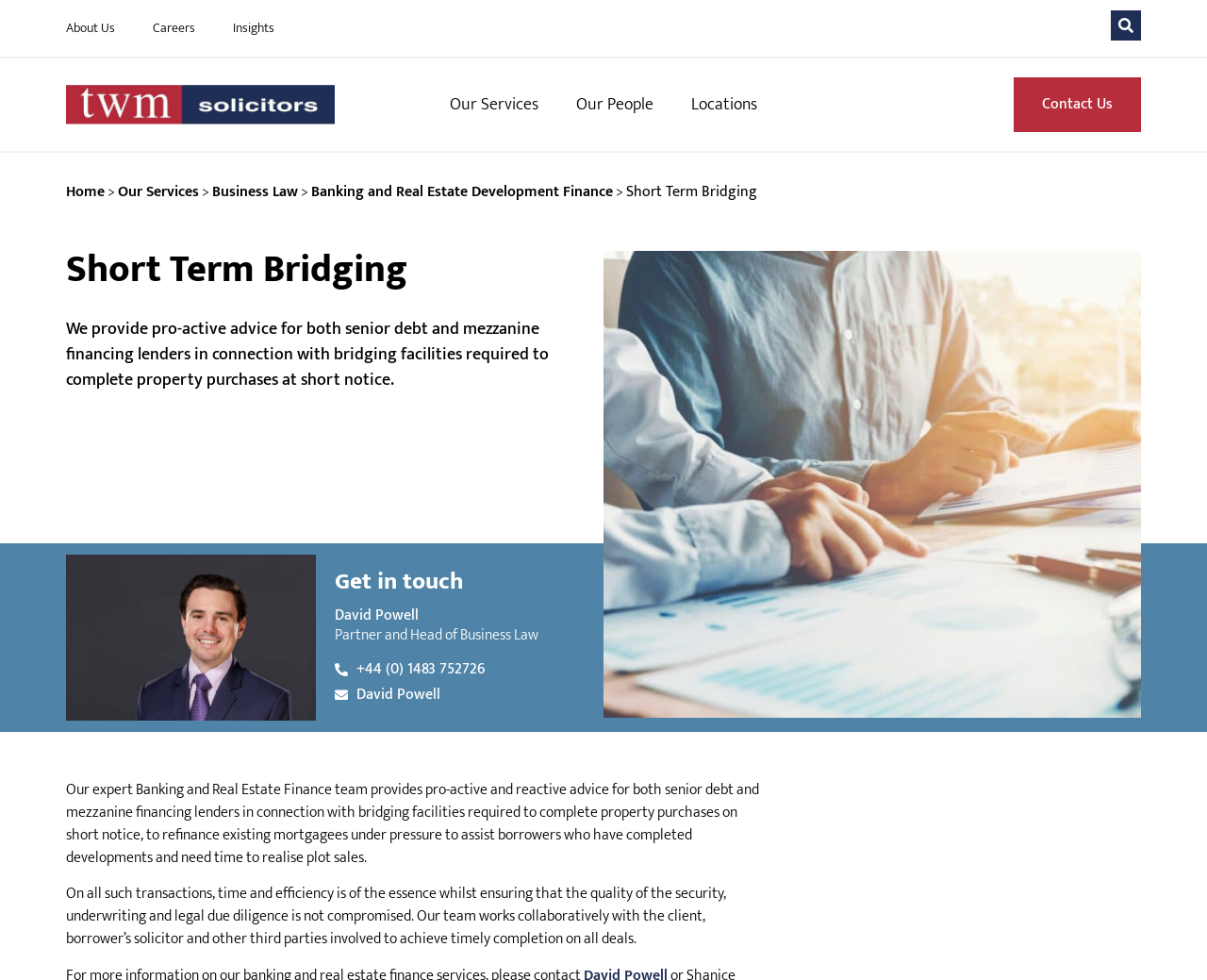What is the importance of time in bridging finance transactions?
Please use the image to provide an in-depth answer to the question.

Time is crucial in bridging finance transactions, as evident from the text 'On all such transactions, time and efficiency is of the essence whilst ensuring that the quality of the security, underwriting and legal due diligence is not compromised.'